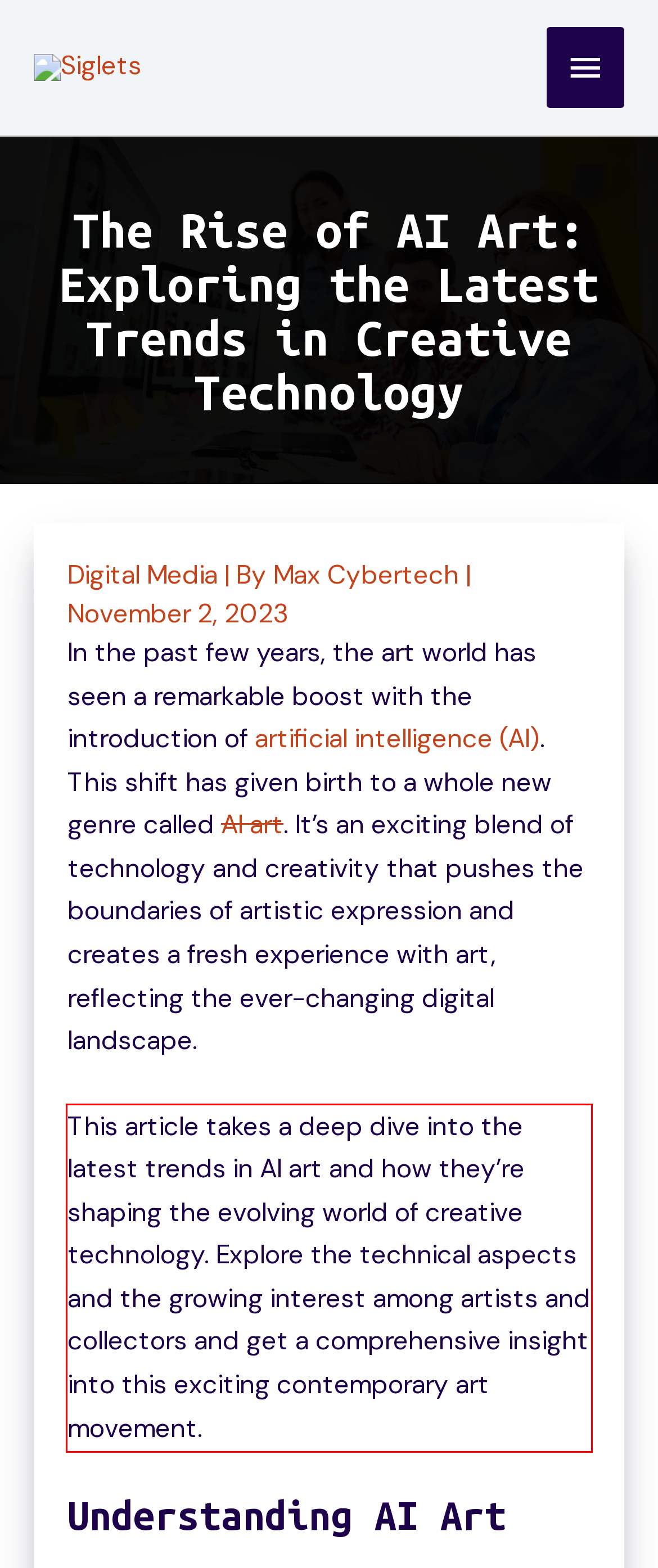Examine the webpage screenshot and use OCR to obtain the text inside the red bounding box.

This article takes a deep dive into the latest trends in AI art and how they’re shaping the evolving world of creative technology. Explore the technical aspects and the growing interest among artists and collectors and get a comprehensive insight into this exciting contemporary art movement.